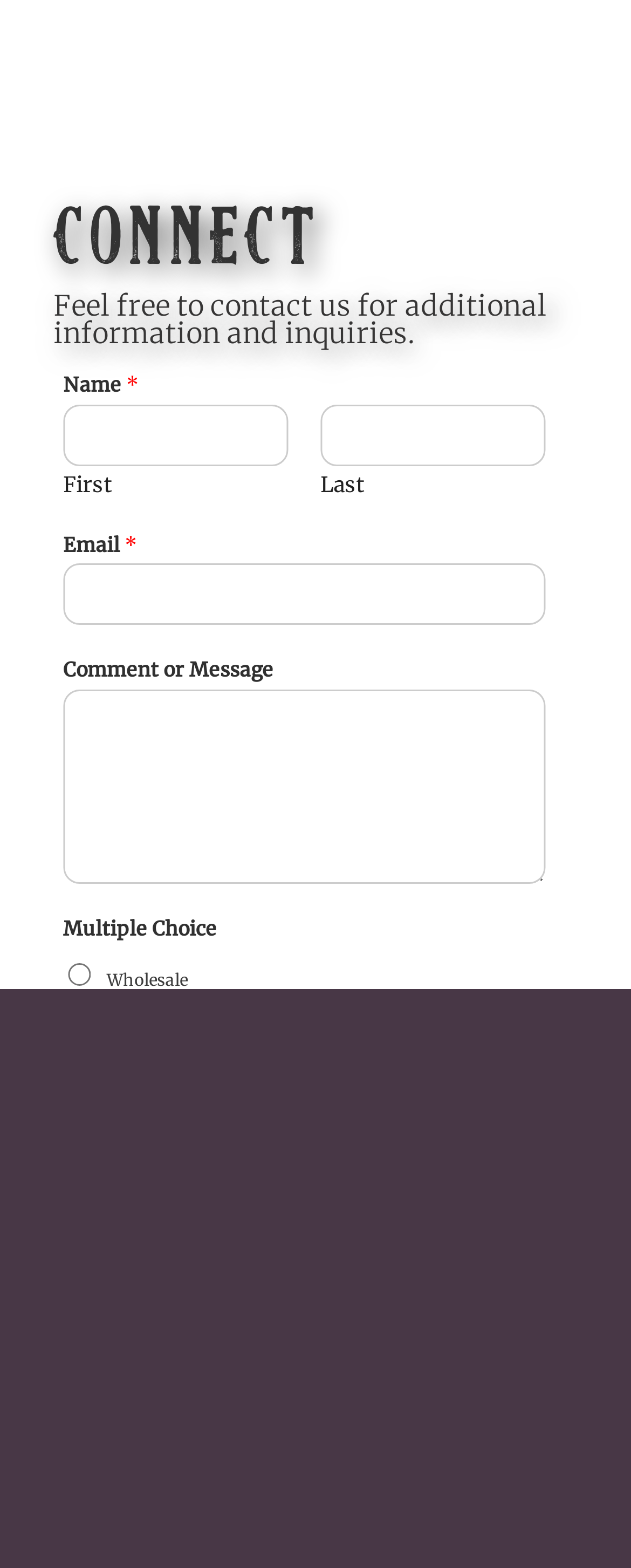Locate the bounding box coordinates of the area where you should click to accomplish the instruction: "Click the submit button".

[0.111, 0.74, 0.29, 0.776]